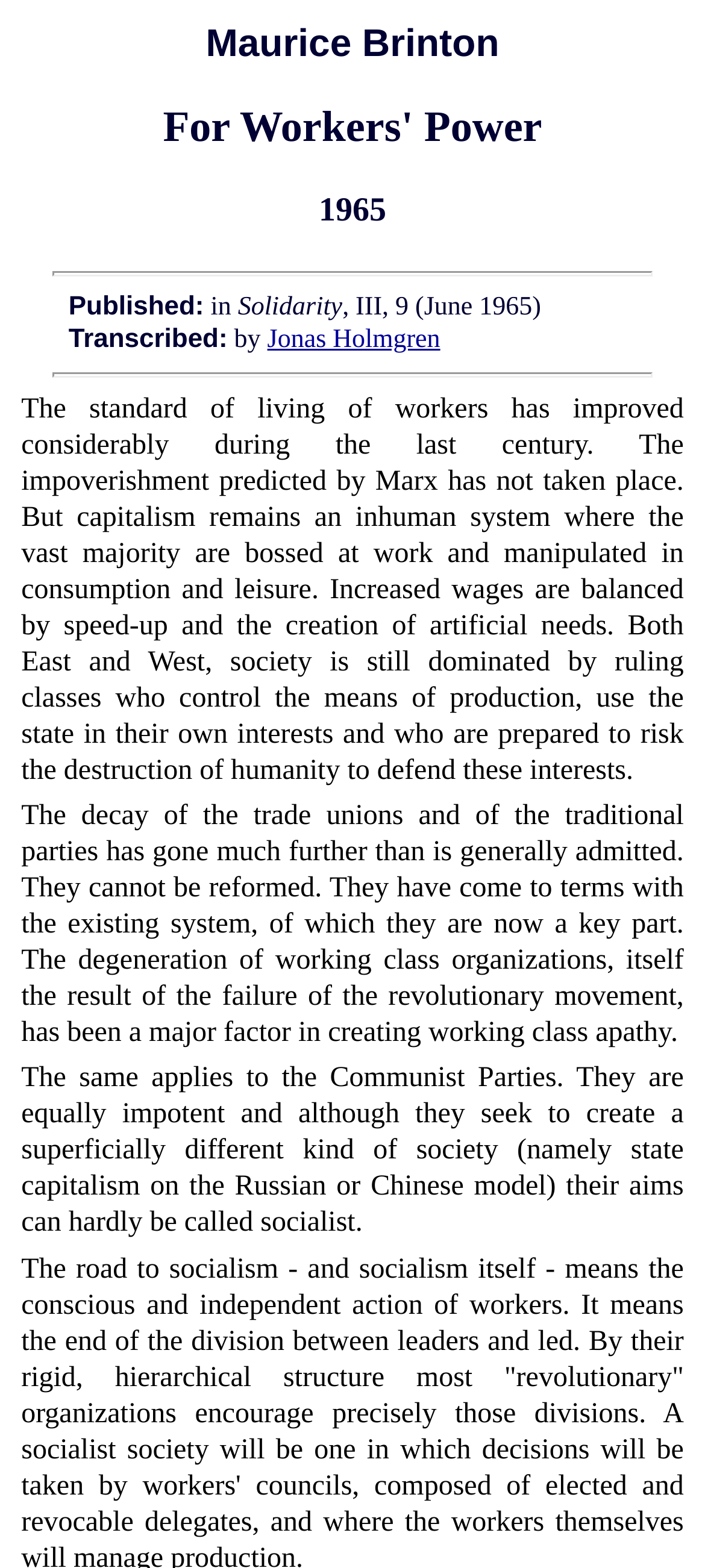Using the description "Editors Corner", predict the bounding box of the relevant HTML element.

None